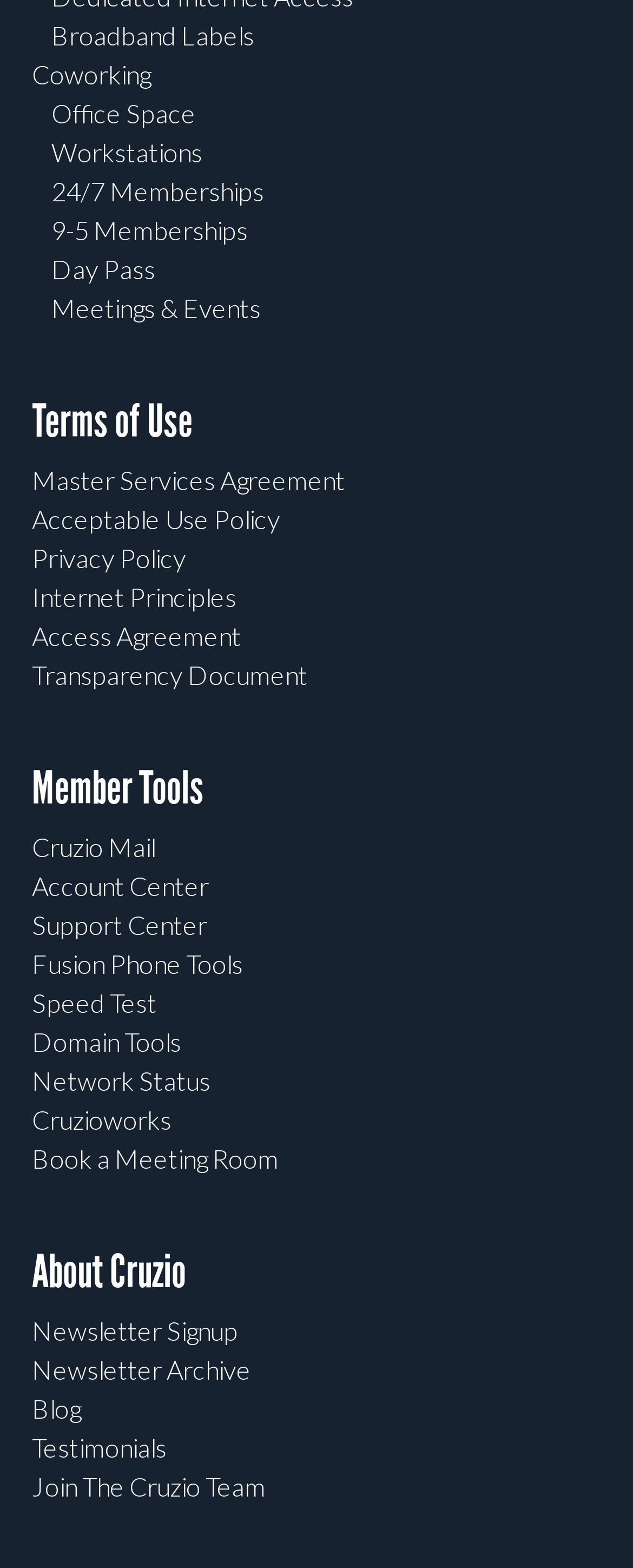Utilize the details in the image to give a detailed response to the question: What is the 'Book a Meeting Room' link used for?

The 'Book a Meeting Room' link is provided in the 'About Cruzio' section, which suggests that it is used for scheduling meetings or booking meeting rooms, possibly for events or conferences.